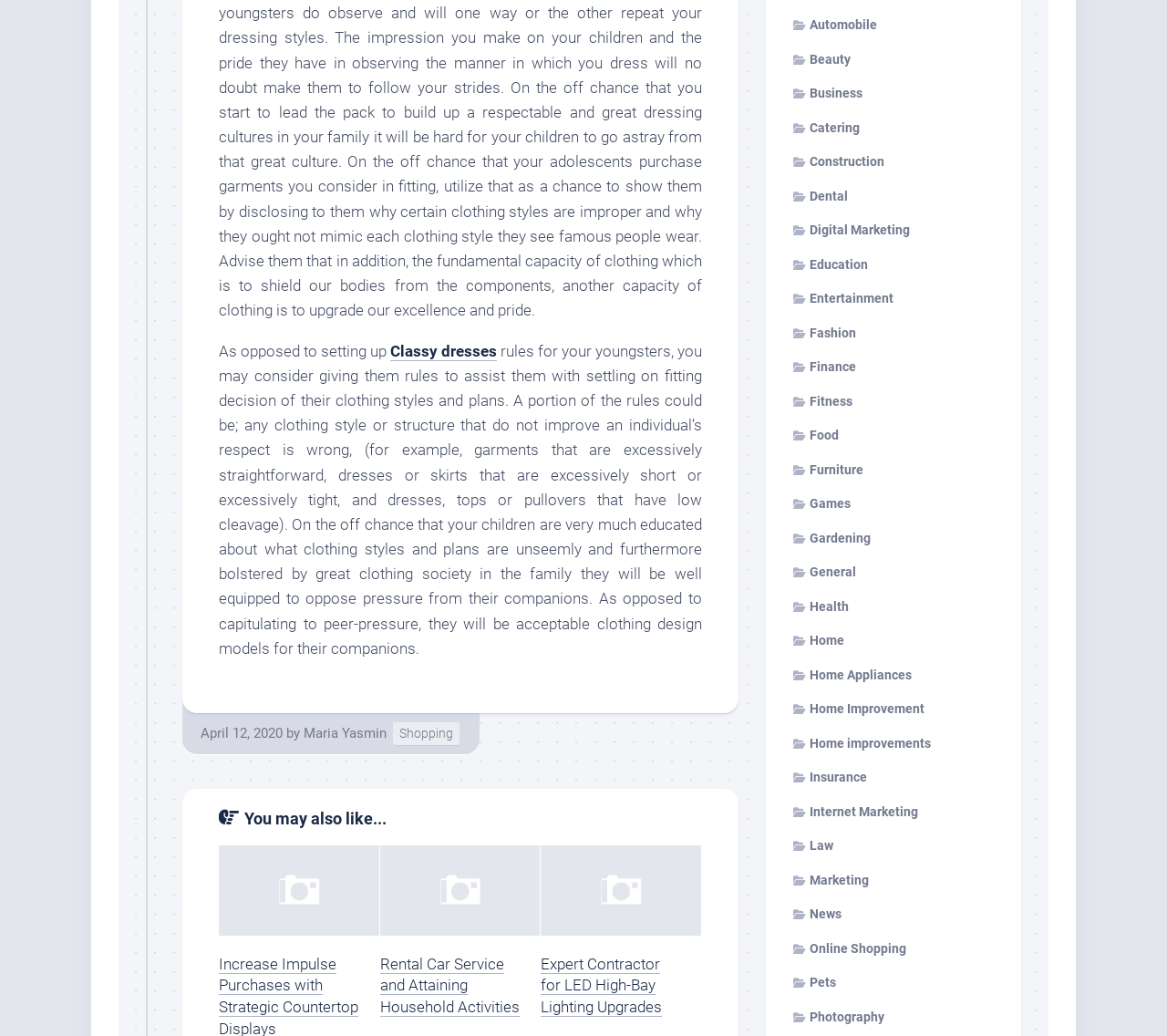Answer the question in a single word or phrase:
What is the topic of the main article?

Clothing styles and plans